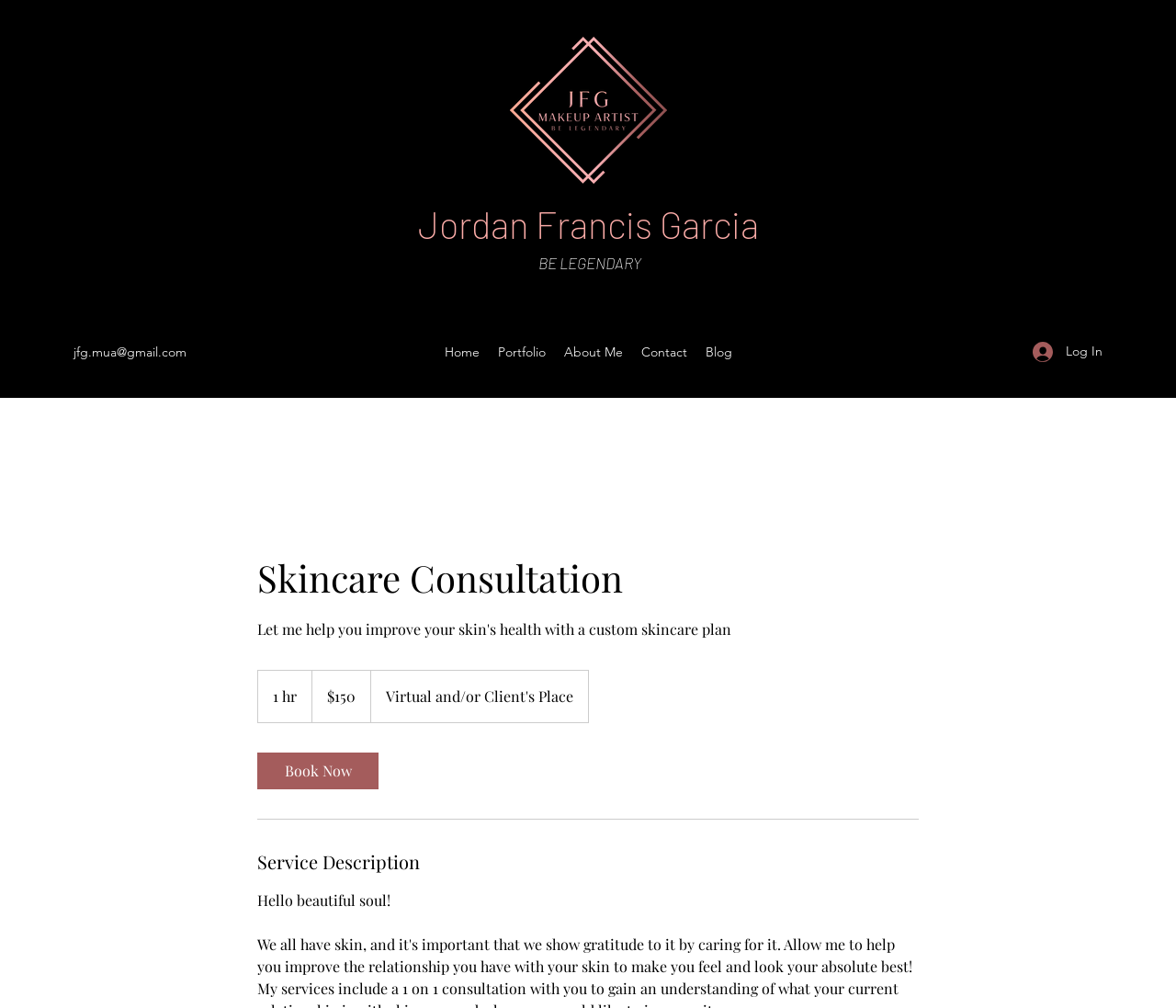Find the bounding box coordinates of the clickable element required to execute the following instruction: "Log in to the website". Provide the coordinates as four float numbers between 0 and 1, i.e., [left, top, right, bottom].

[0.867, 0.332, 0.938, 0.366]